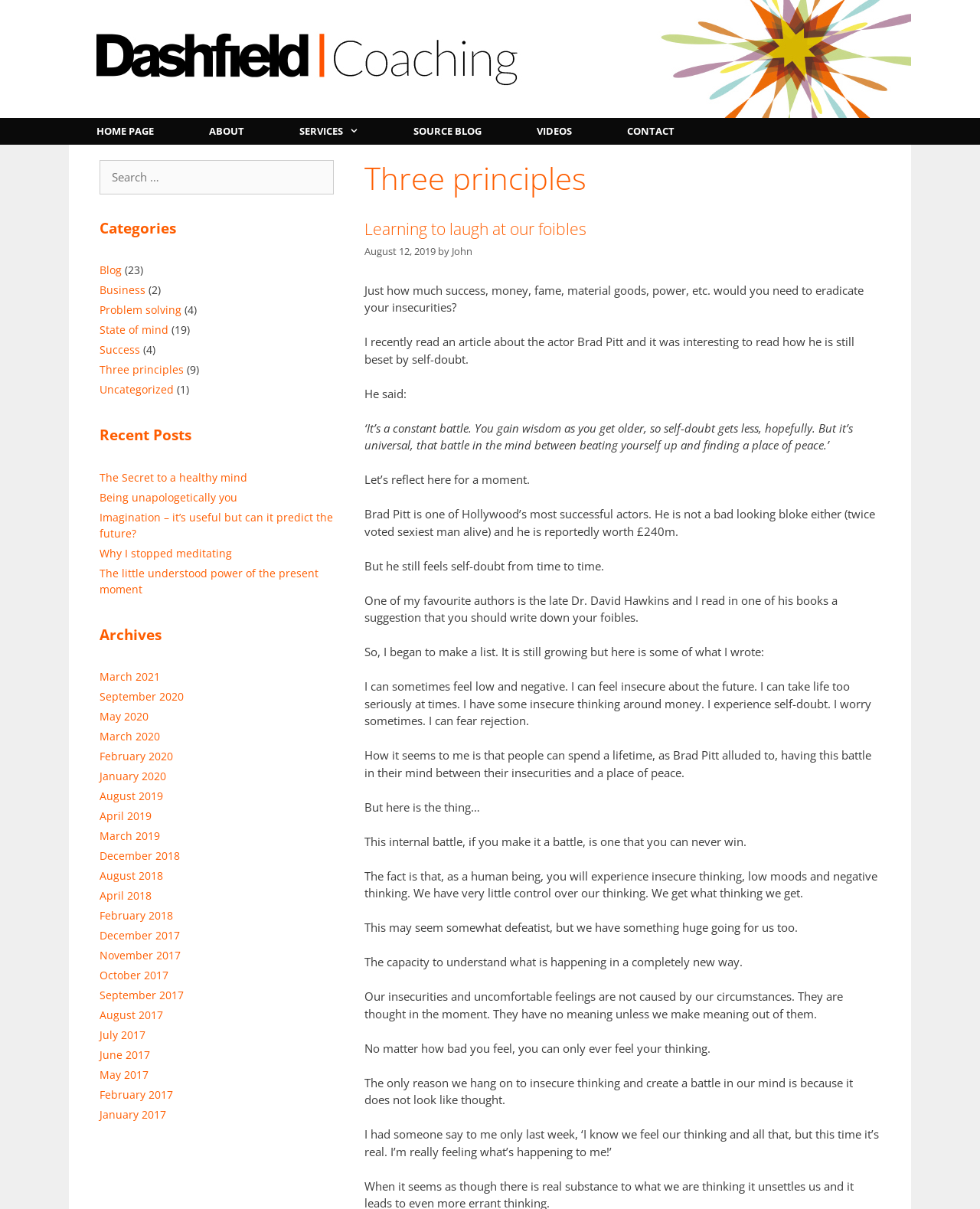Using the information in the image, give a detailed answer to the following question: What is the date of the blog post?

The answer can be found by looking at the time element in the blog post, which is located under the heading 'Three principles'.